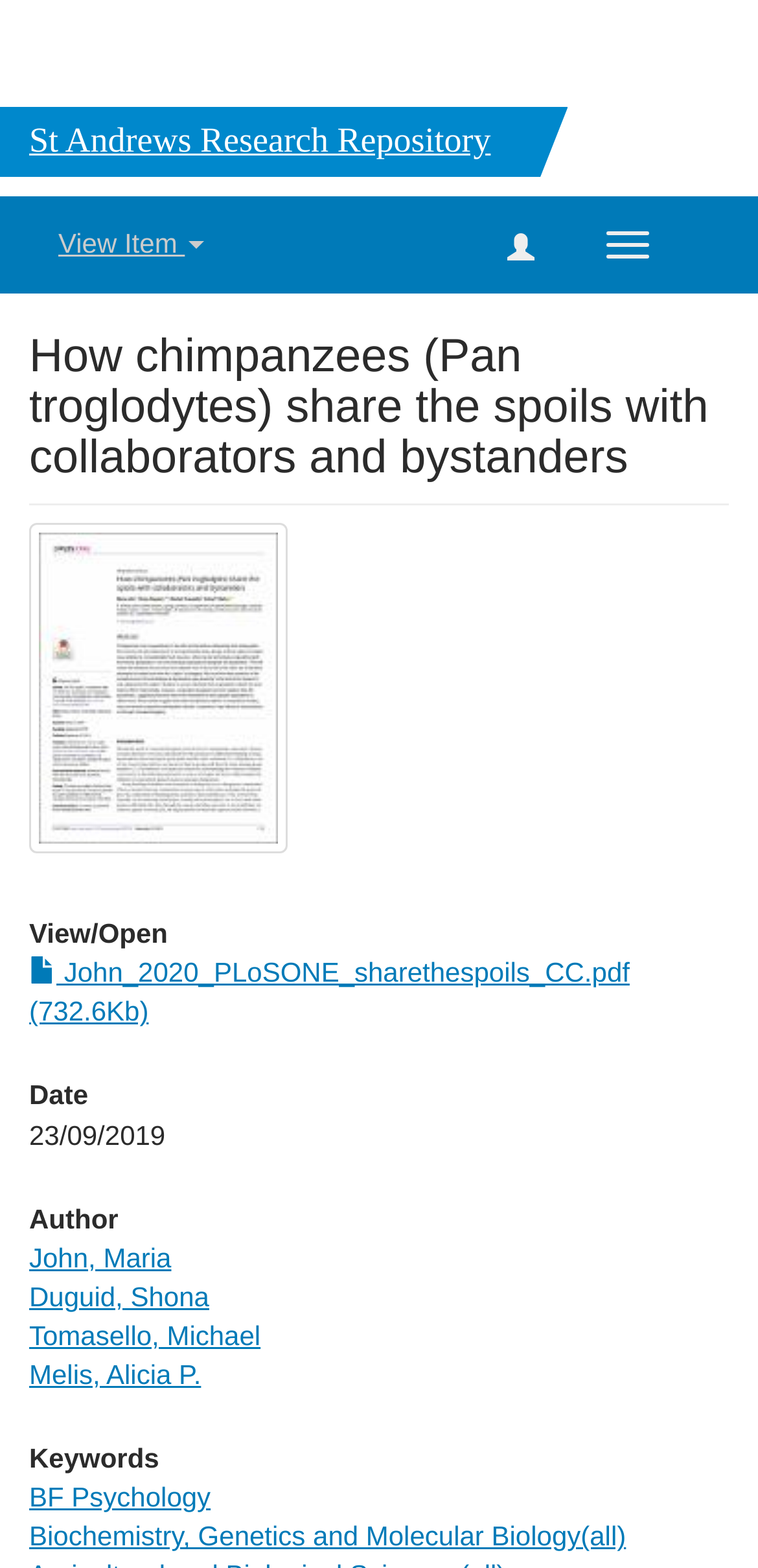Please identify the bounding box coordinates of the area that needs to be clicked to fulfill the following instruction: "View Item."

[0.077, 0.145, 0.27, 0.165]